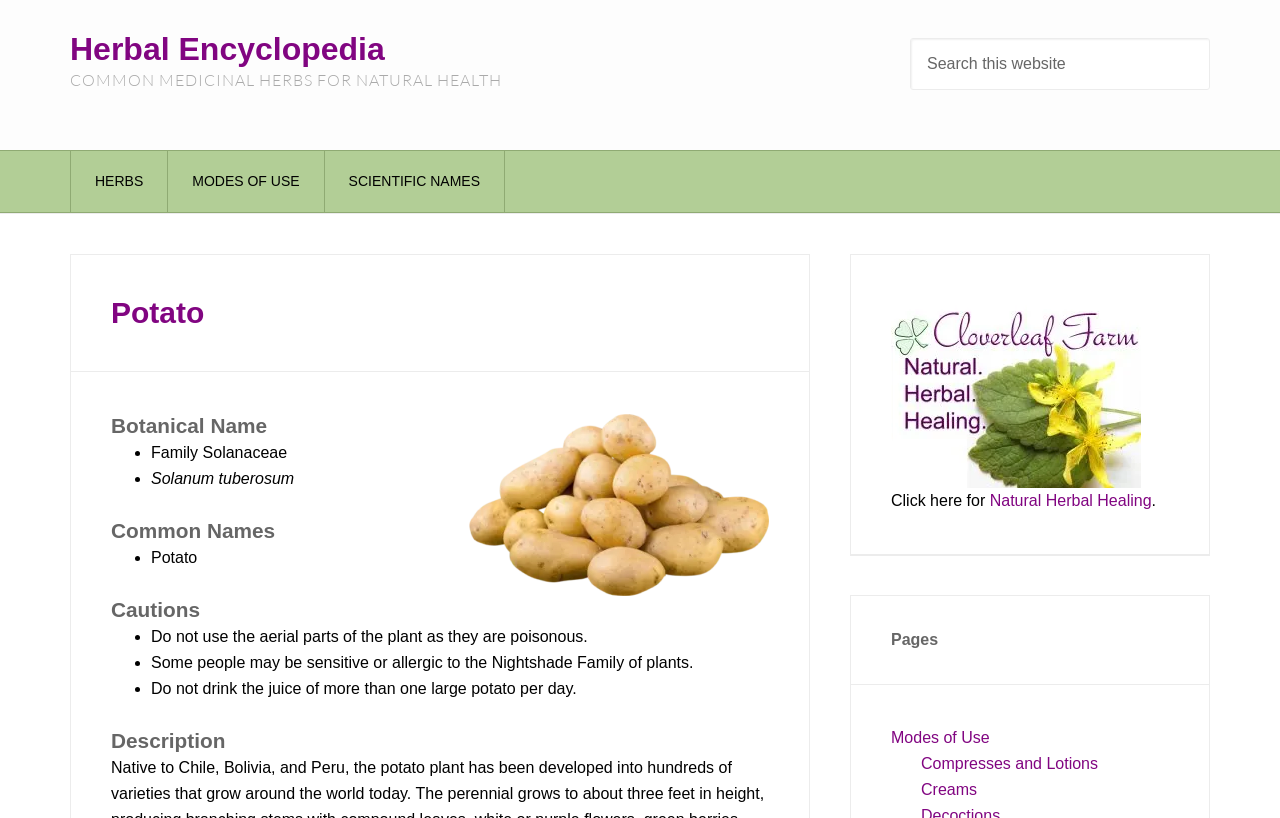What is the name of the herb described on this page? Based on the screenshot, please respond with a single word or phrase.

Potato